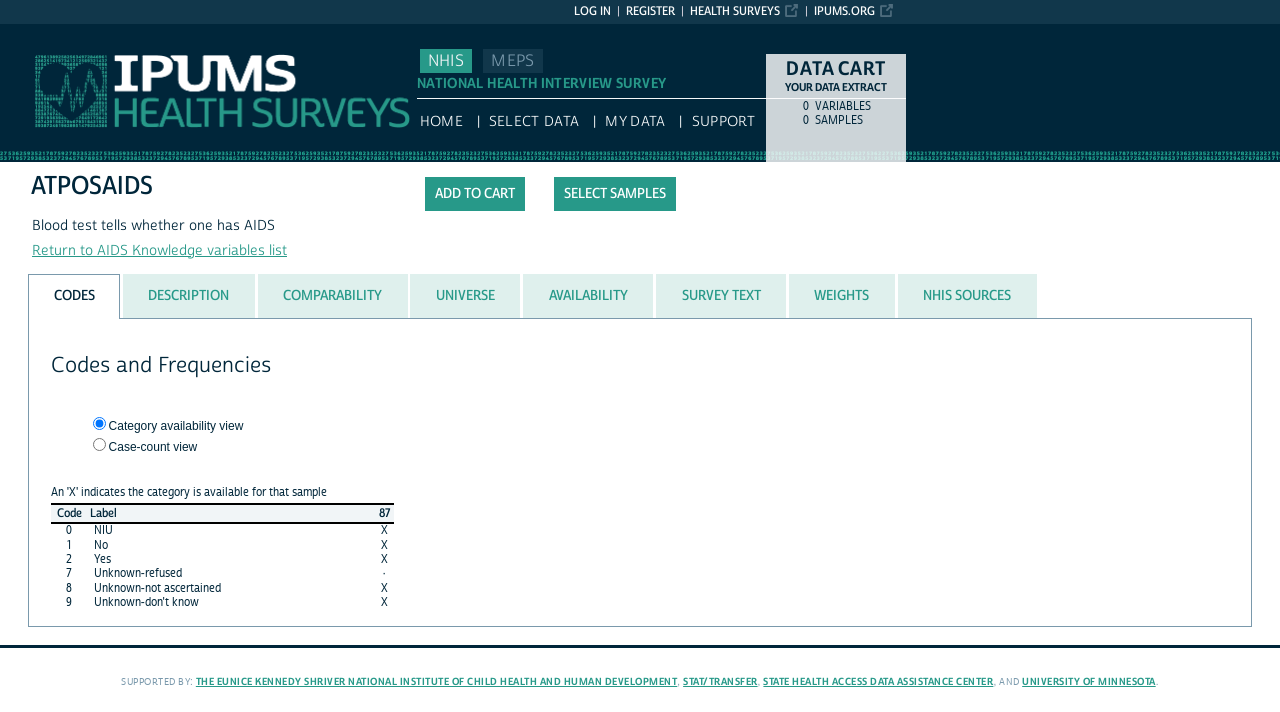Offer a comprehensive description of the webpage’s content and structure.

The webpage is titled "IPUMS NHIS: descr: ATPOSAIDS" and has a prominent link to "IPUMS.ORG" at the top right corner. Below this, there are several links to other health surveys, including "HEALTH SURVEYS", "REGISTER", and "LOG IN". 

On the left side, there is a menu with links to "NHIS", "MEPS", and "HOME". Below this menu, there are more links to "SELECT DATA", "MY DATA", and "SUPPORT". 

The main content of the page is divided into two sections. The top section has a heading "DATA CART" and a table with two columns, "0" and "VARIABLES", and another table with two columns, "0" and "SAMPLES". 

Below this, there is a button "Add to cart" and a link "SELECT SAMPLES". 

The second section has a heading "ATPOSAIDS" and a description "Blood test tells whether one has AIDS". There is also a link "Return to AIDS Knowledge variables list". 

Below this, there is a tab list with eight tabs: "CODES", "DESCRIPTION", "COMPARABILITY", "UNIVERSE", "AVAILABILITY", "SURVEY TEXT", "WEIGHTS", and "NHIS SOURCES". The "CODES" tab is currently selected and displays a table with codes and frequencies. The table has three columns: "Code", "Label", and "87". There are four rows in the table, each with a code, label, and availability information.